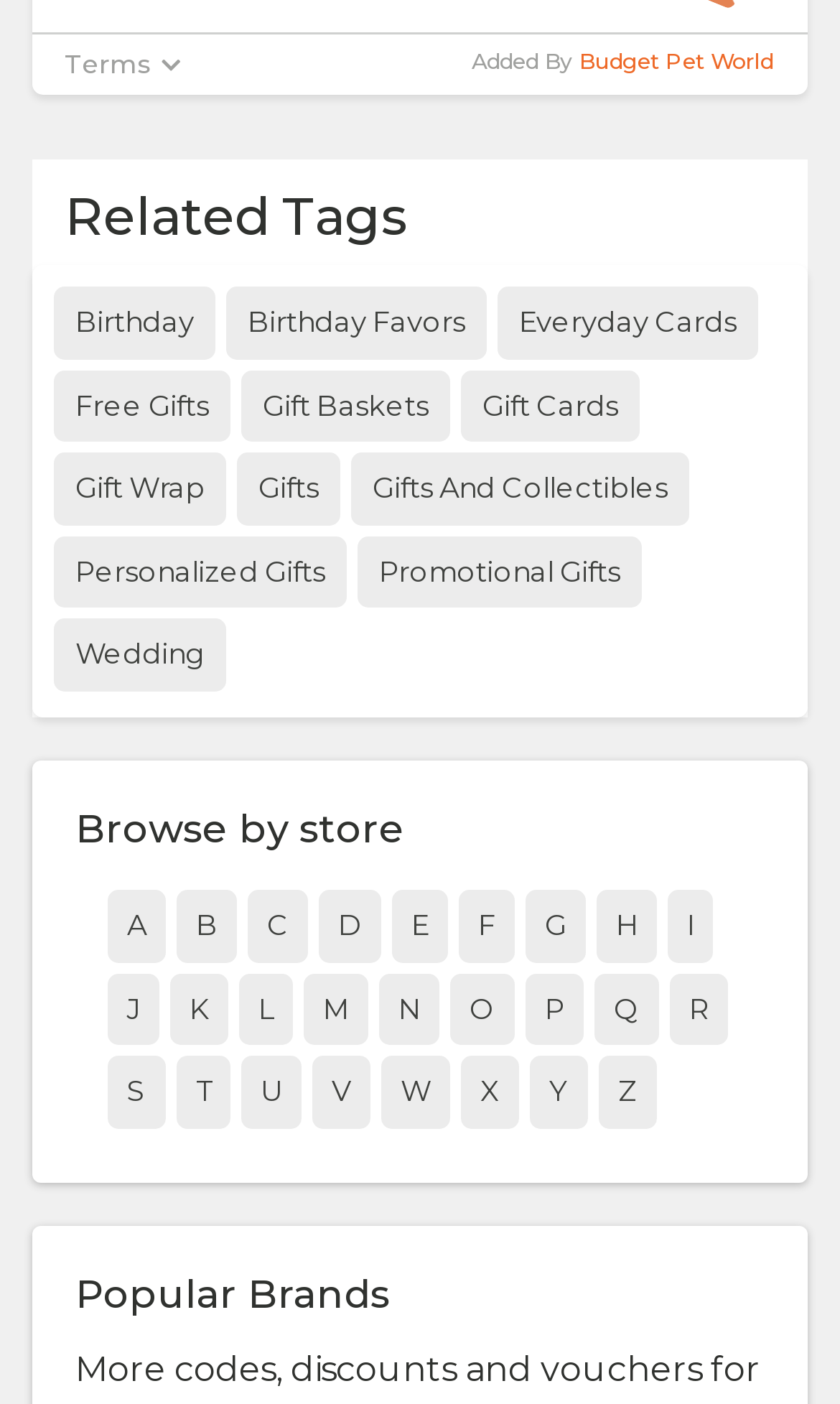Locate the bounding box coordinates of the area you need to click to fulfill this instruction: 'View 'Gift Baskets' products'. The coordinates must be in the form of four float numbers ranging from 0 to 1: [left, top, right, bottom].

[0.287, 0.263, 0.536, 0.315]